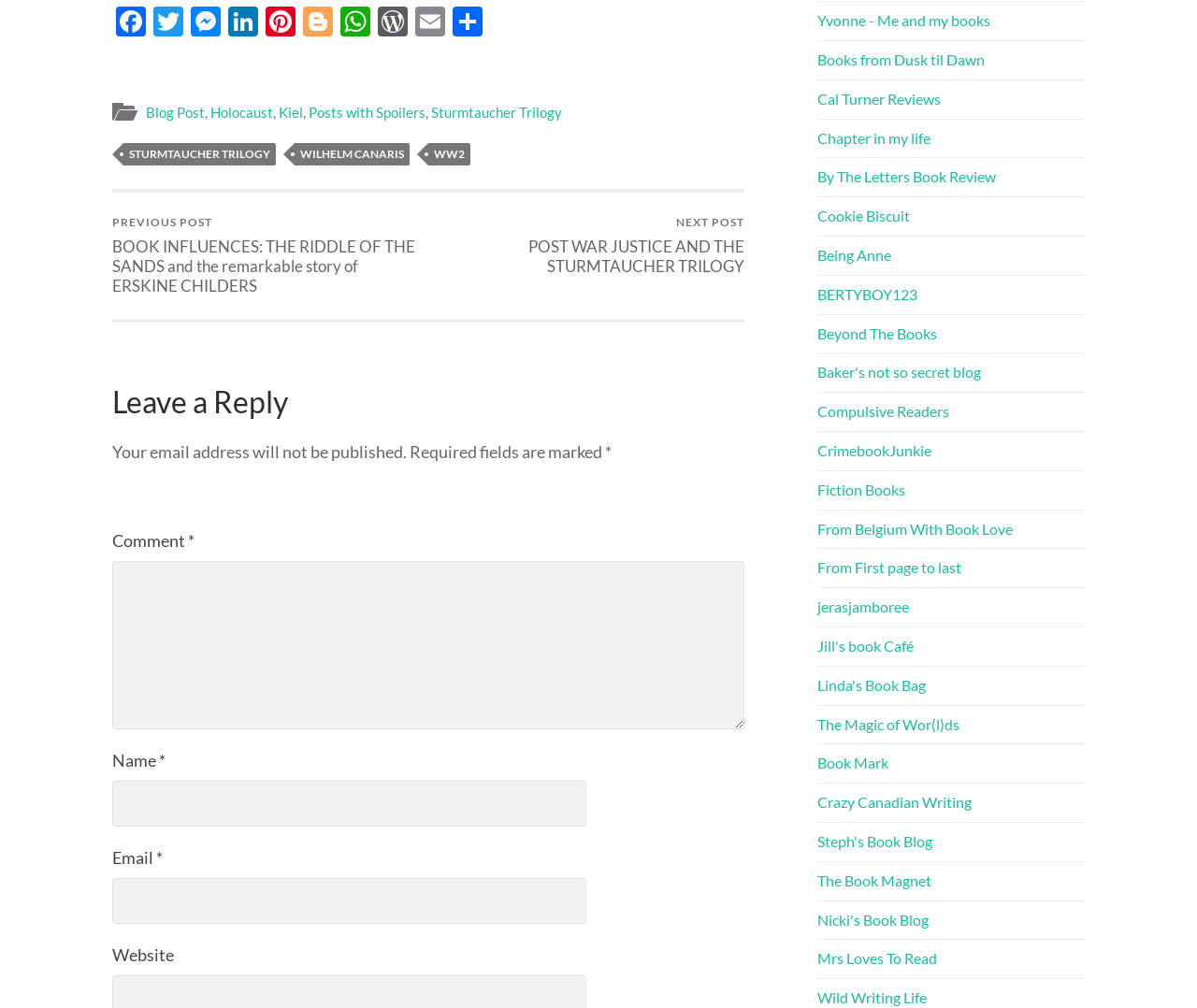Provide the bounding box coordinates, formatted as (top-left x, top-left y, bottom-right x, bottom-right y), with all values being floating point numbers between 0 and 1. Identify the bounding box of the UI element that matches the description: Chapter in my life

[0.683, 0.128, 0.777, 0.145]